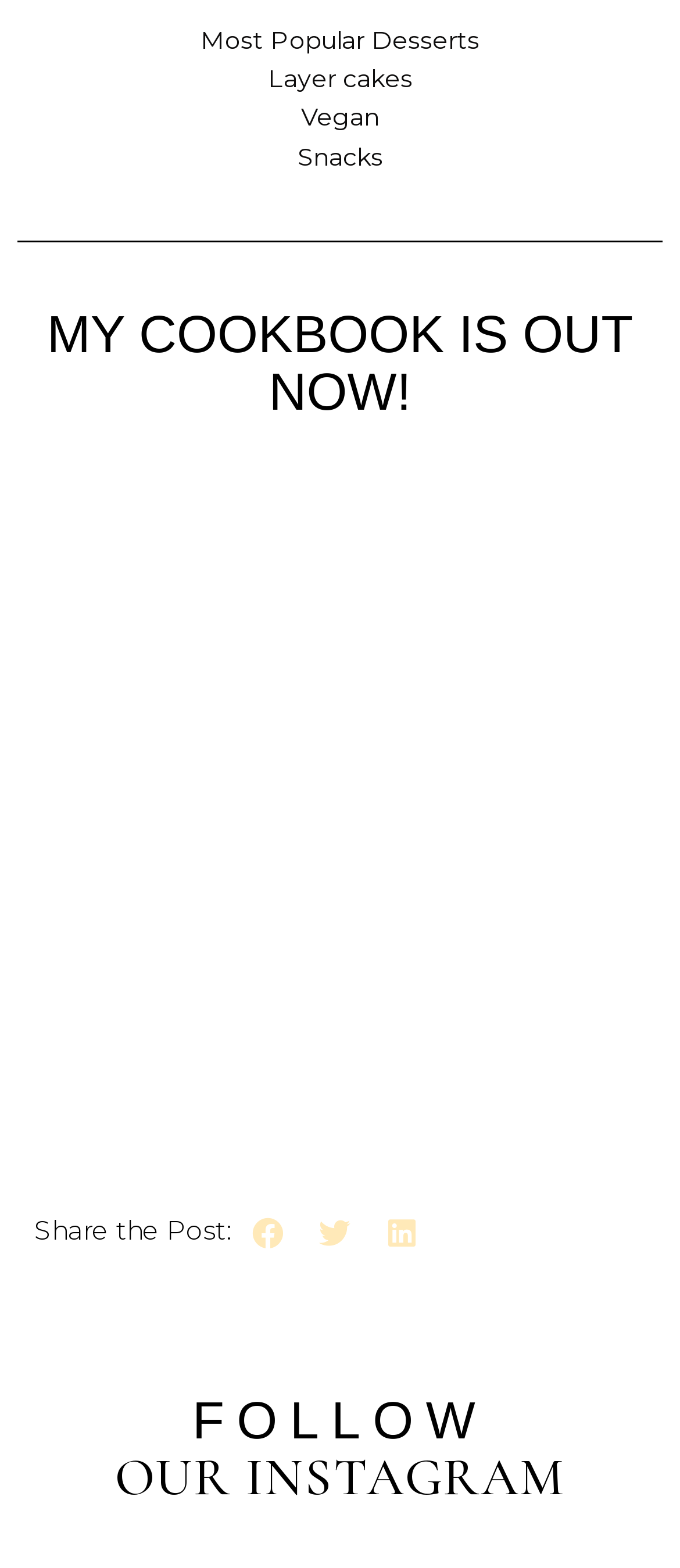What is the author's cookbook status?
Based on the visual content, answer with a single word or a brief phrase.

Out now